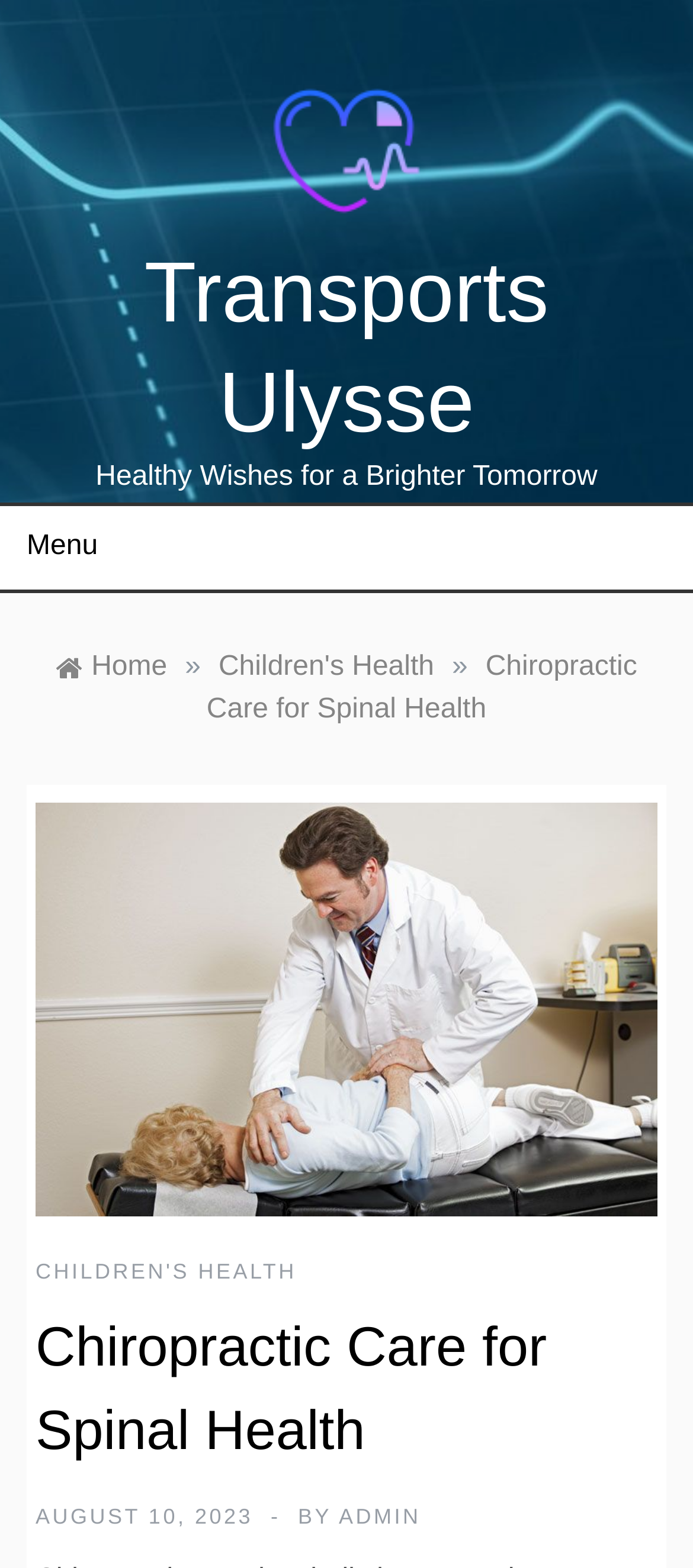What is the title of the current article?
From the image, provide a succinct answer in one word or a short phrase.

Chiropractic Care for Spinal Health